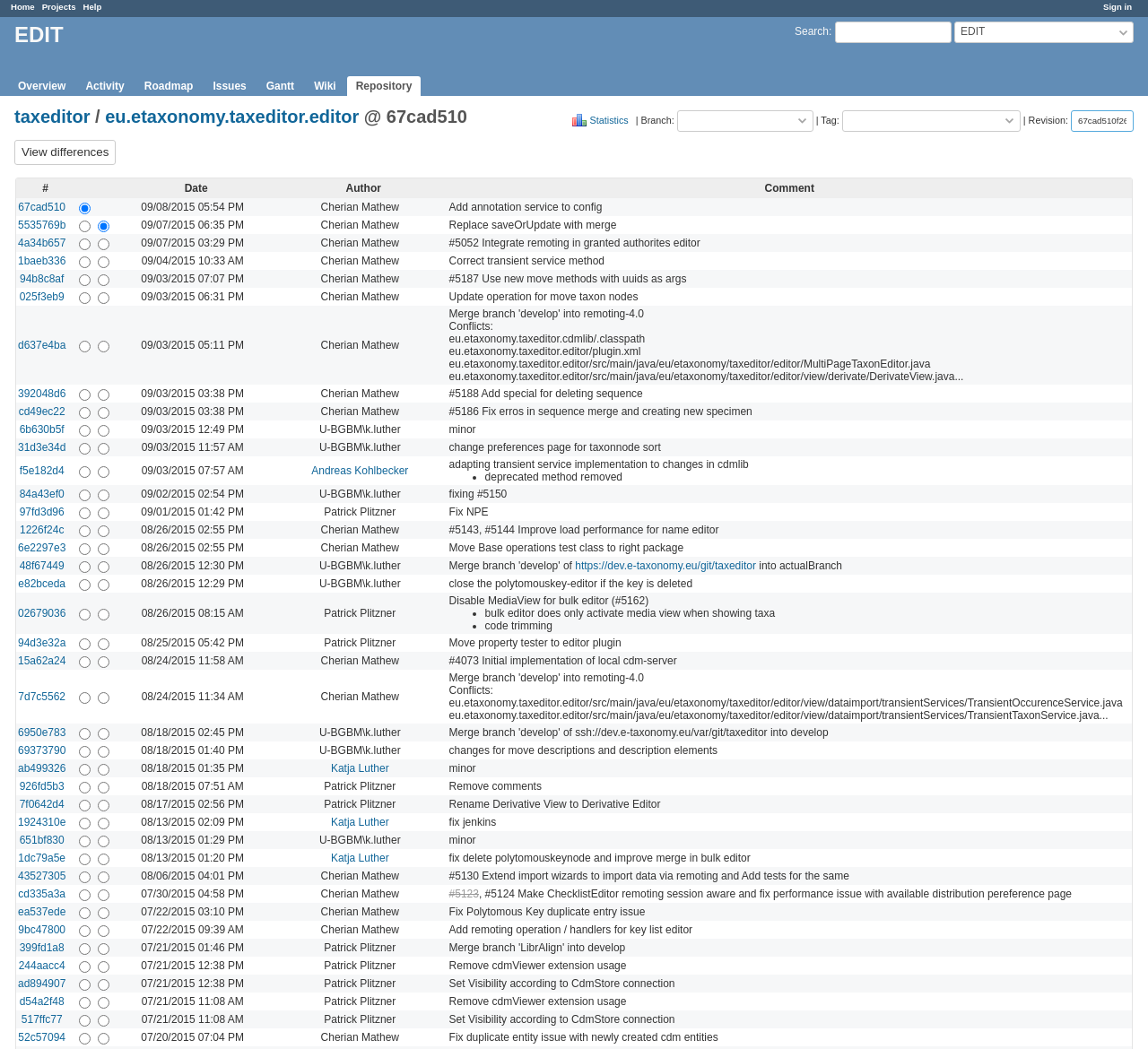What is the purpose of the 'View differences' button?
Carefully analyze the image and provide a thorough answer to the question.

The 'View differences' button is located near the revision information, and it is likely that it is used to view the differences between different revisions of the project.